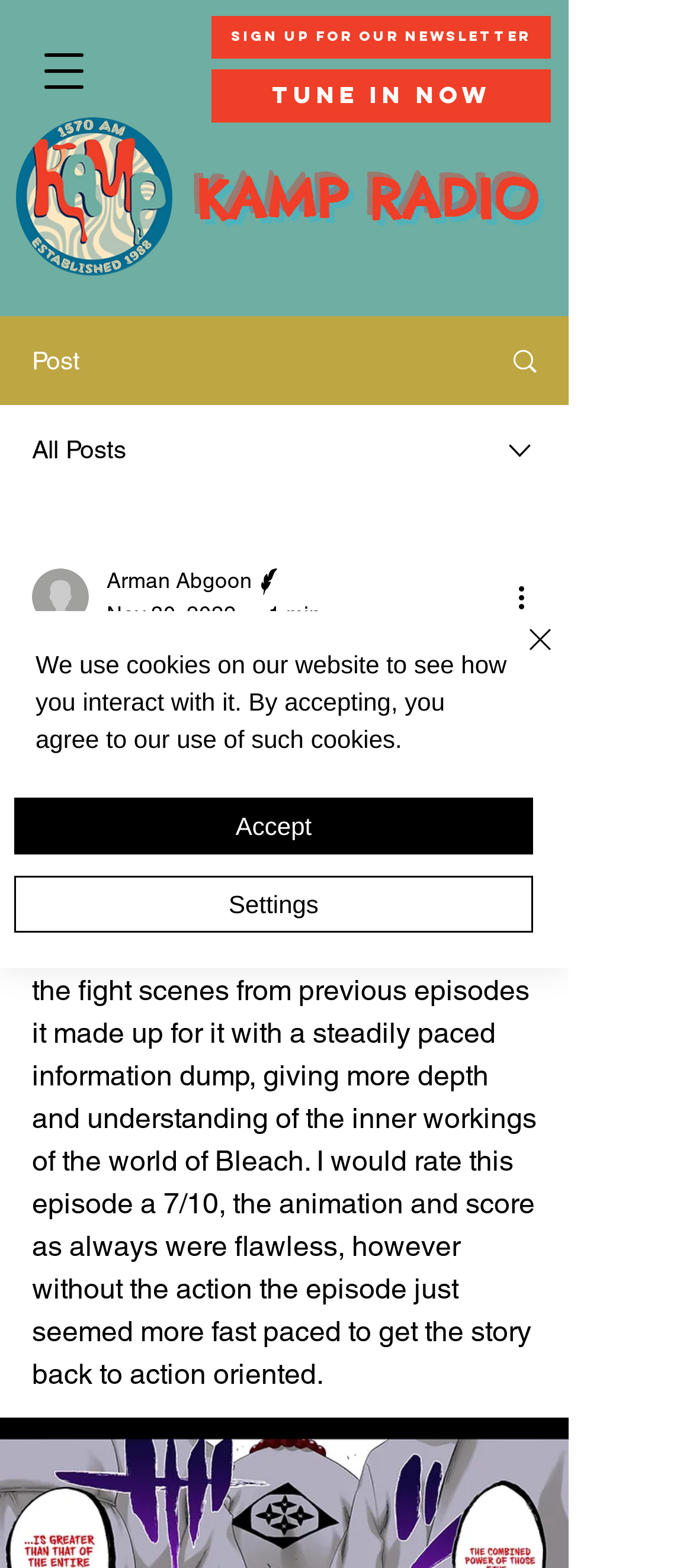Use a single word or phrase to respond to the question:
What is the date of the article?

Nov 30, 2022